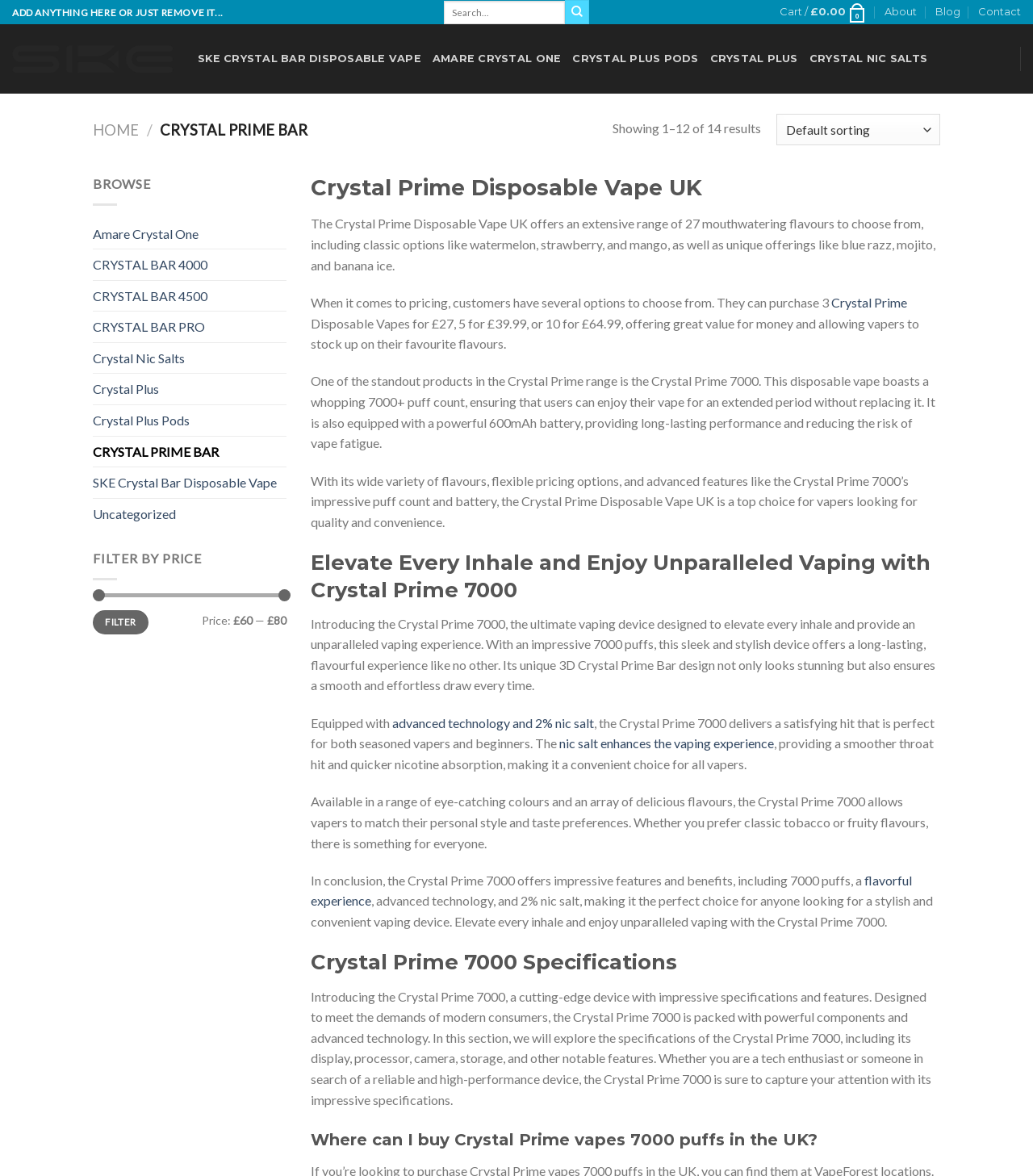Respond to the following question using a concise word or phrase: 
How many flavours are available?

27